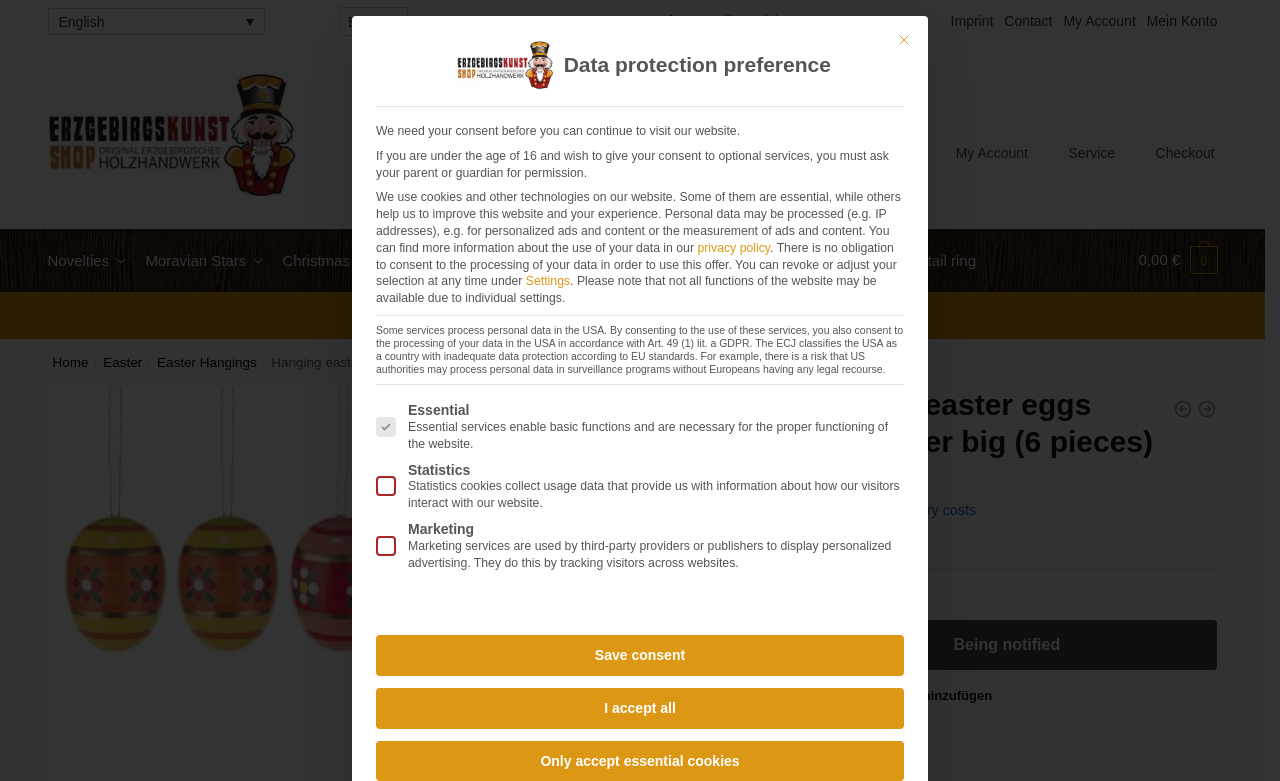How many Easter eggs are in the hanging Easter eggs set?
Please provide a comprehensive answer to the question based on the webpage screenshot.

I found the answer by looking at the link with the text '6 Holzeier / groß' and 'Hanging easter eggs (6 pieces)' which suggests that the set contains 6 Easter eggs.